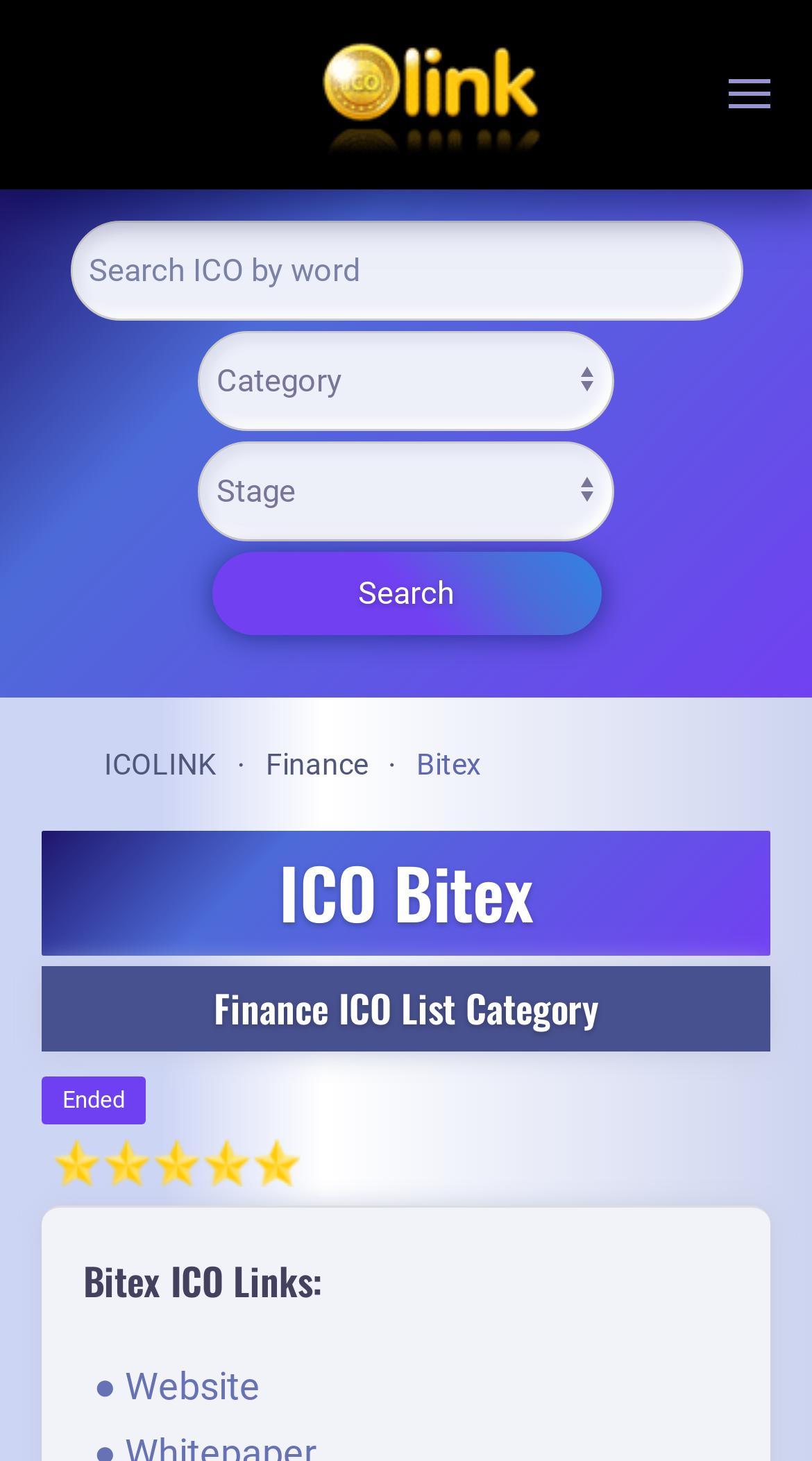Provide a short answer using a single word or phrase for the following question: 
What is the link to the Bitex website?

Website